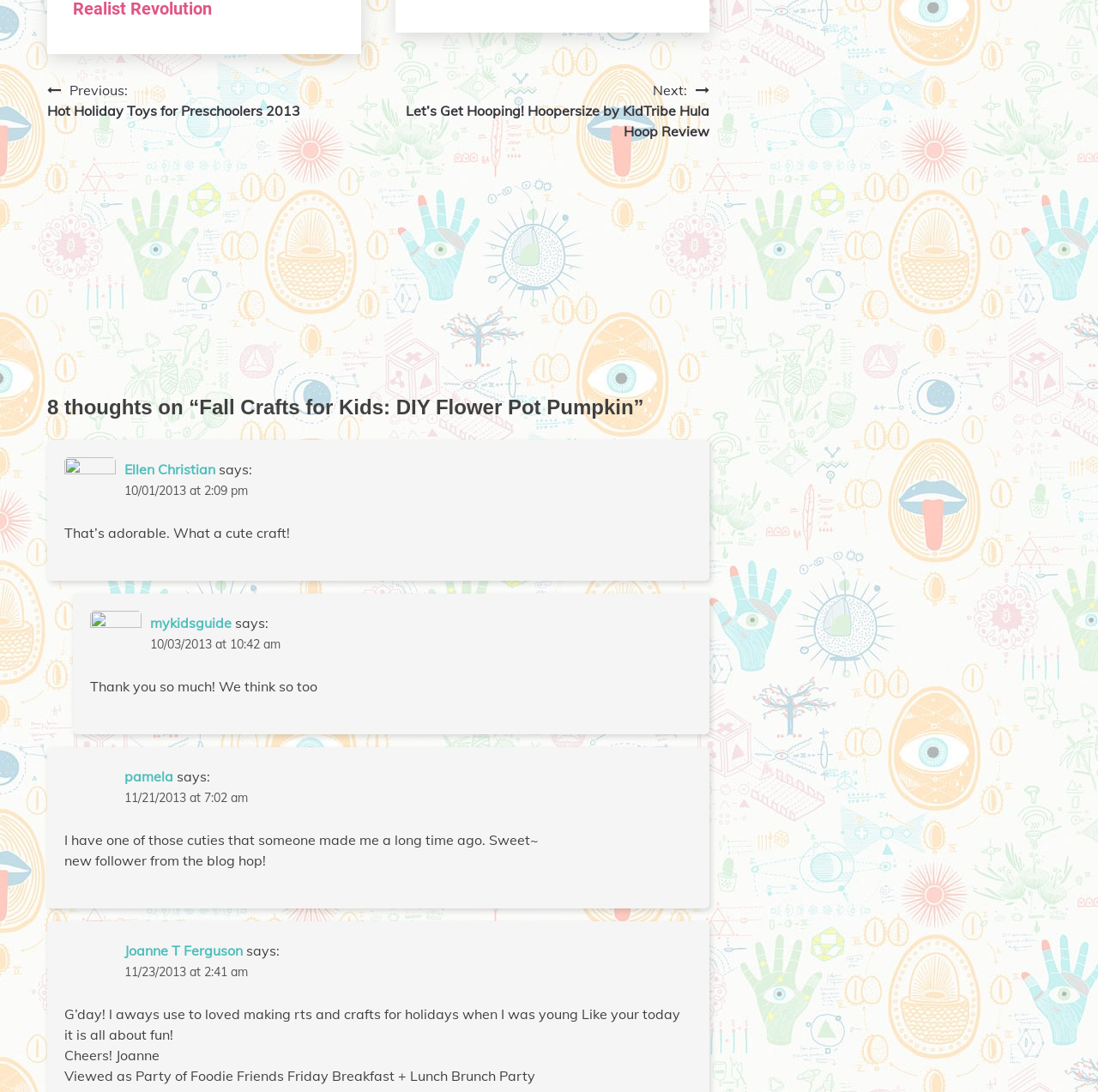Specify the bounding box coordinates of the area to click in order to follow the given instruction: "Read the comment from mykidsguide."

[0.137, 0.562, 0.211, 0.578]